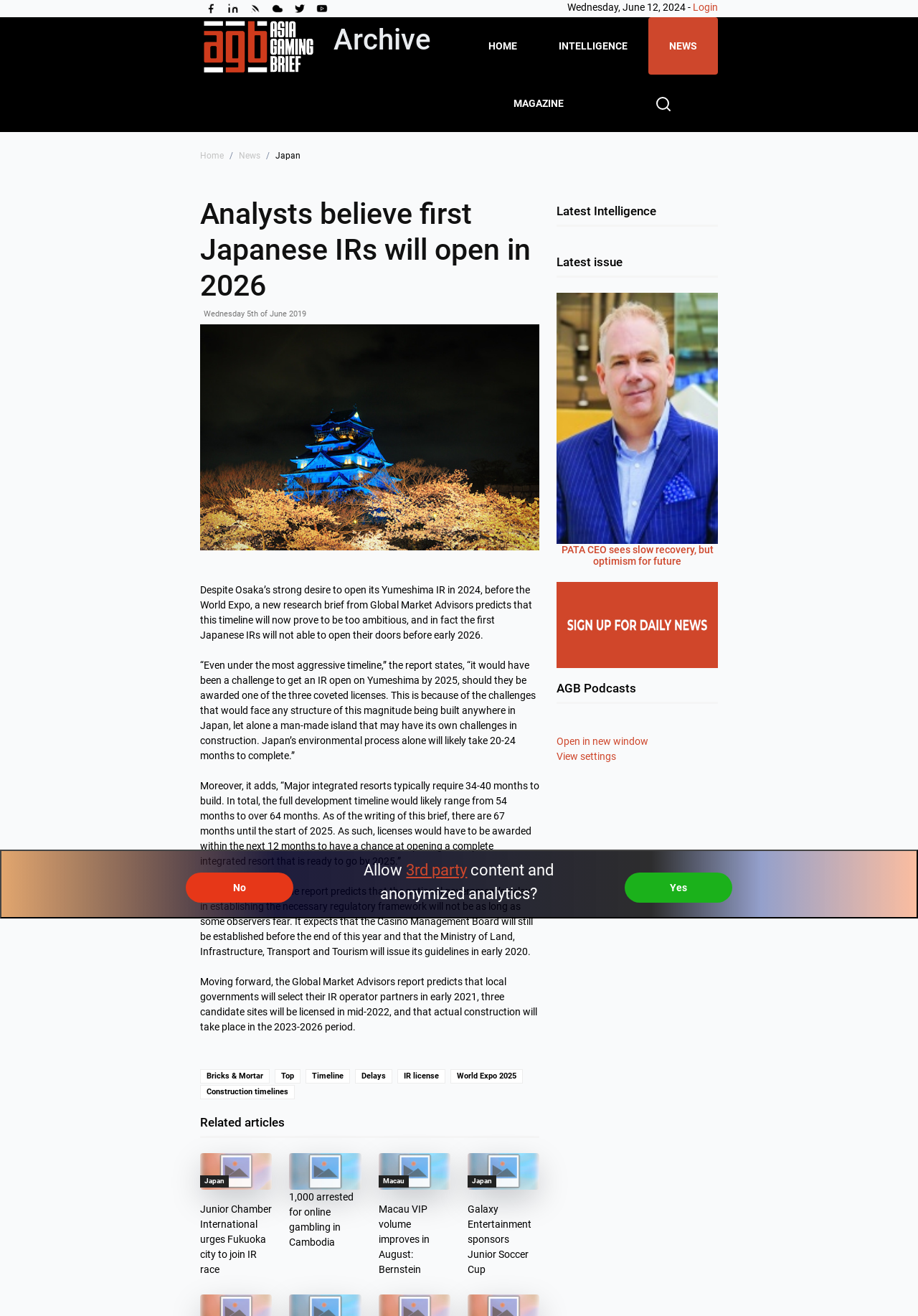Provide your answer in a single word or phrase: 
How many months does it typically take to build a major integrated resort?

34-40 months